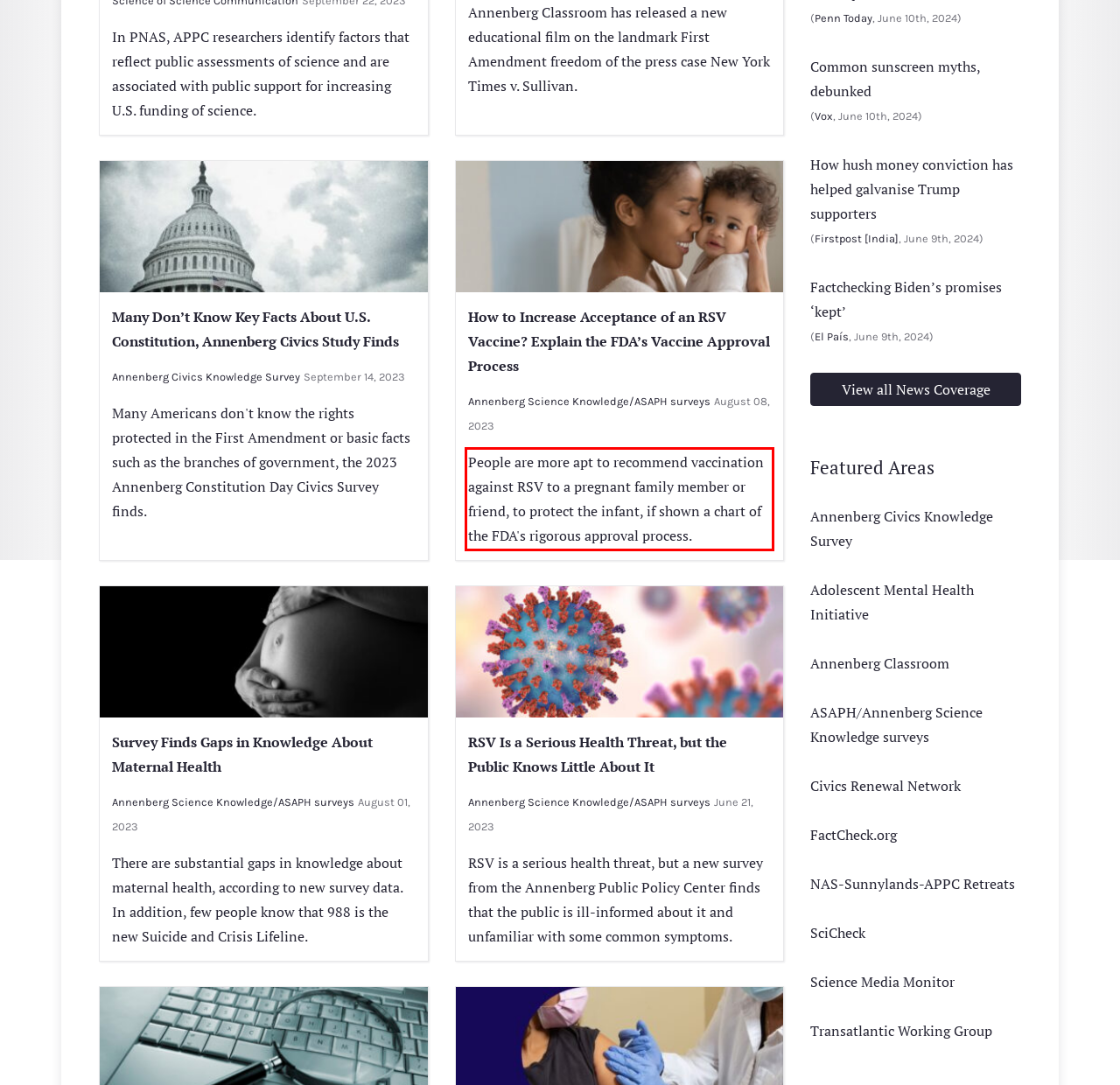Please use OCR to extract the text content from the red bounding box in the provided webpage screenshot.

People are more apt to recommend vaccination against RSV to a pregnant family member or friend, to protect the infant, if shown a chart of the FDA's rigorous approval process.